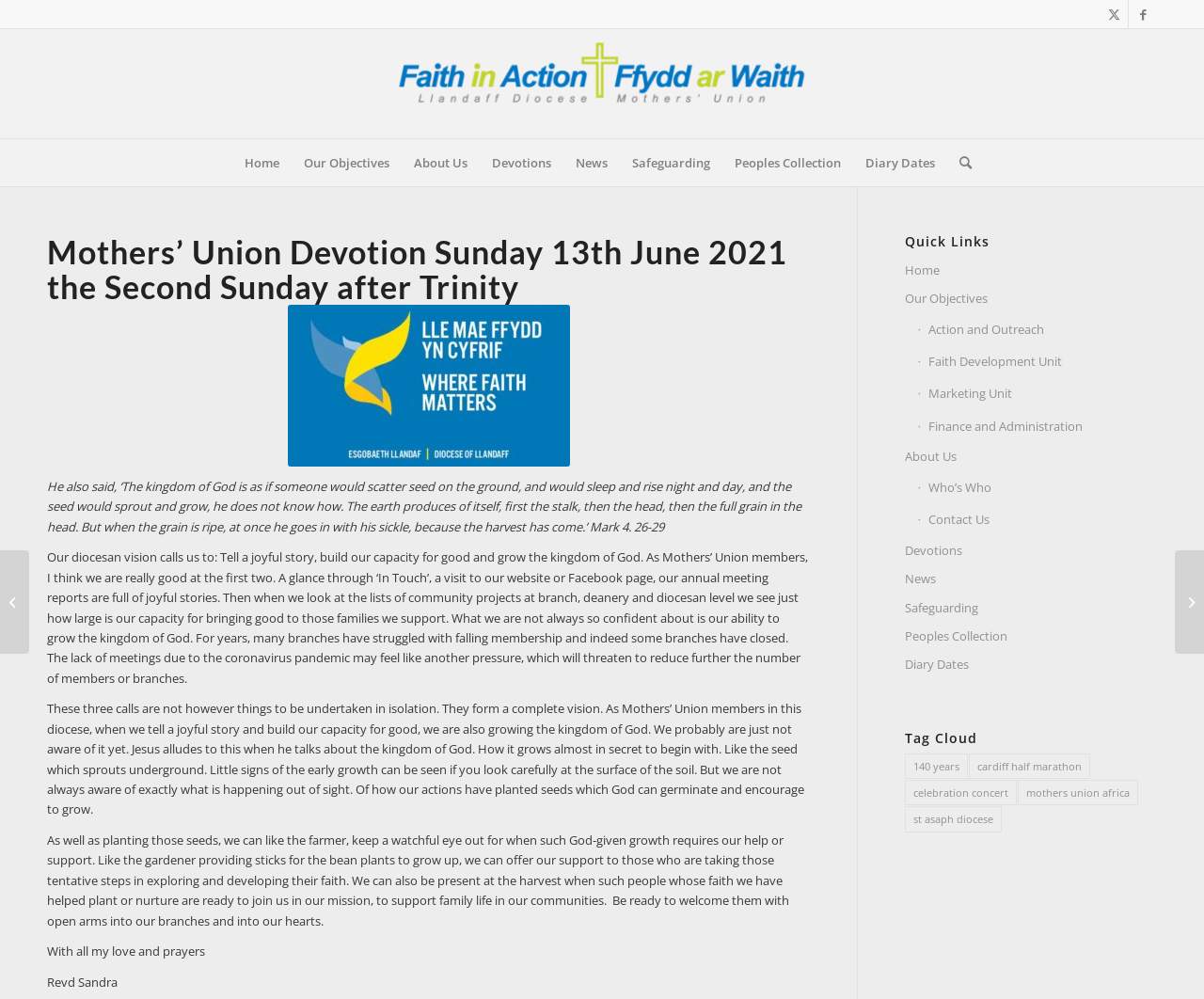Please pinpoint the bounding box coordinates for the region I should click to adhere to this instruction: "Read the 'Mothers’ Union Devotion Sunday 13th June 2021 the Second Sunday after Trinity' article".

[0.039, 0.234, 0.673, 0.305]